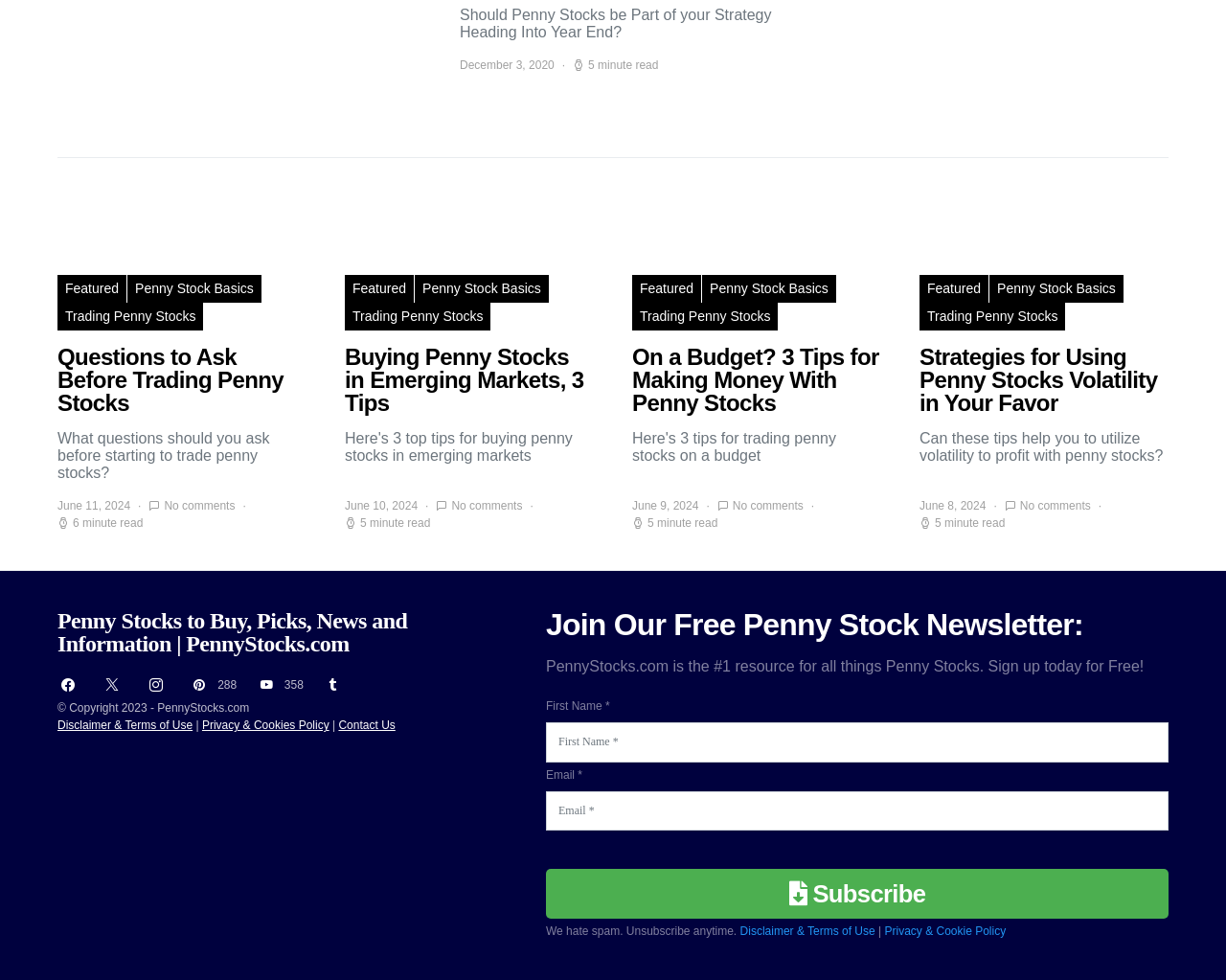What is the copyright year of the webpage?
Look at the screenshot and respond with a single word or phrase.

2023